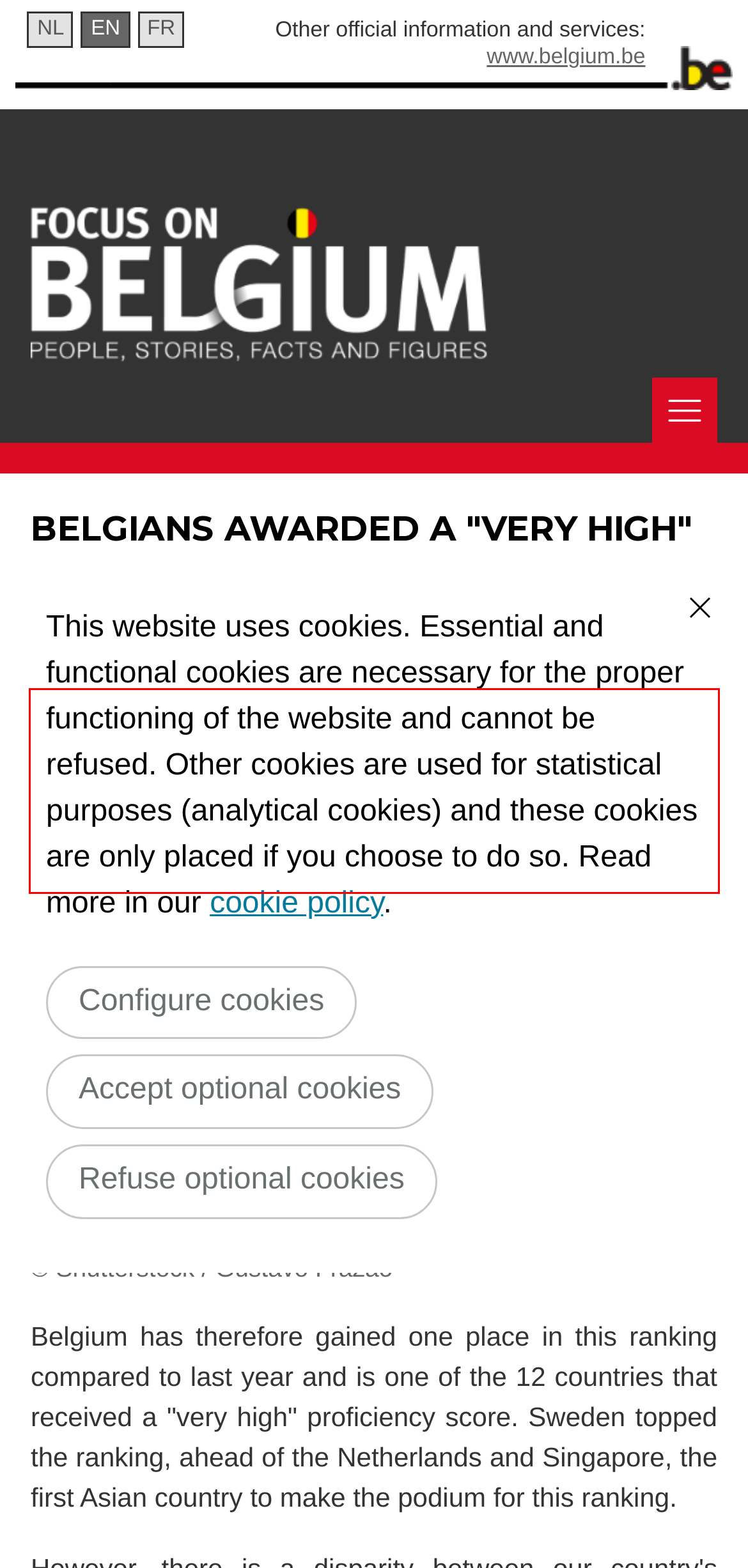Using OCR, extract the text content found within the red bounding box in the given webpage screenshot.

According to the latest report from the Education First English Proficiency Index (EF EPI), Belgium is ranked 11th place out of 88 countries and regions, despite a significant gap between Dutch and French speakers.